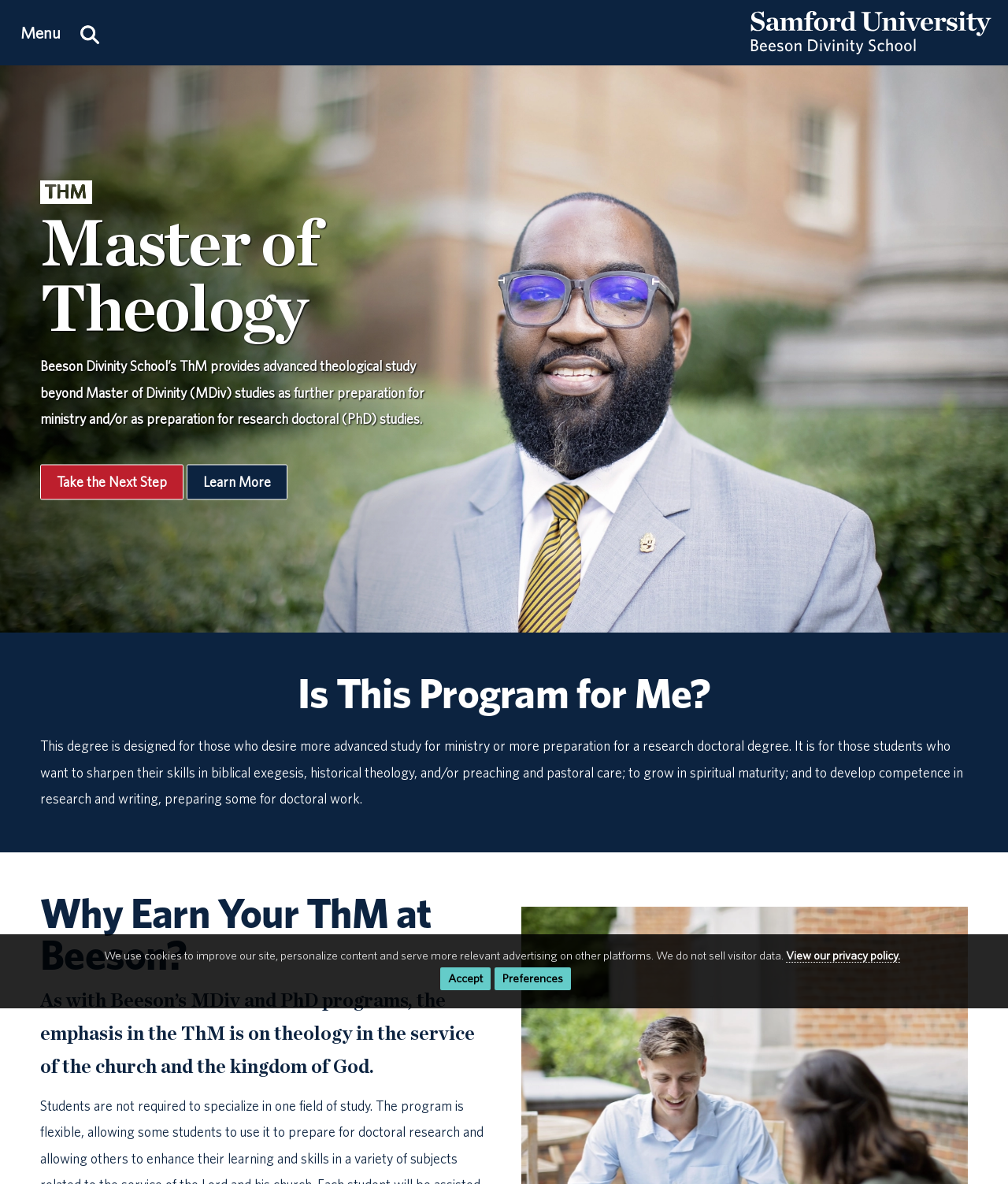Determine the bounding box coordinates in the format (top-left x, top-left y, bottom-right x, bottom-right y). Ensure all values are floating point numbers between 0 and 1. Identify the bounding box of the UI element described by: Health

None